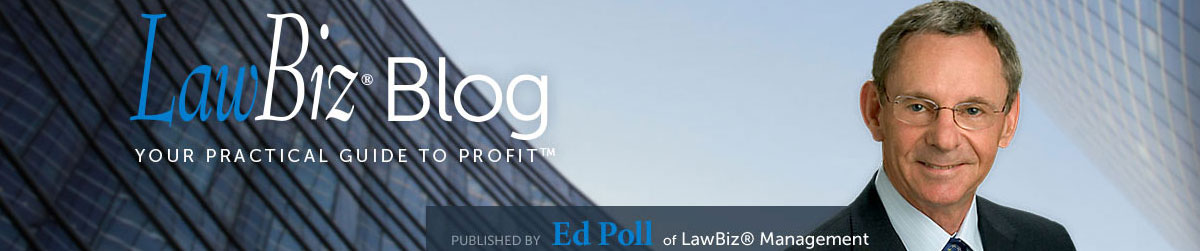Generate a comprehensive caption that describes the image.

The image features a professional header for the "LawBiz® Blog," highlighting its tagline, "YOUR PRACTICAL GUIDE TO PROFIT™." The design incorporates the name "LawBiz® Blog" prominently in an elegant font, while a sophisticated backdrop of skyscrapers suggests a corporate and legal context. Below the blog title, the name "Ed Poll" is featured in blue, indicating the blog's author and adding a personal touch. This header reflects the blog's focus on legal consultation, marketing, and coaching, underlining the expertise provided by Ed Poll and LawBiz® Management to help legal professionals achieve success.